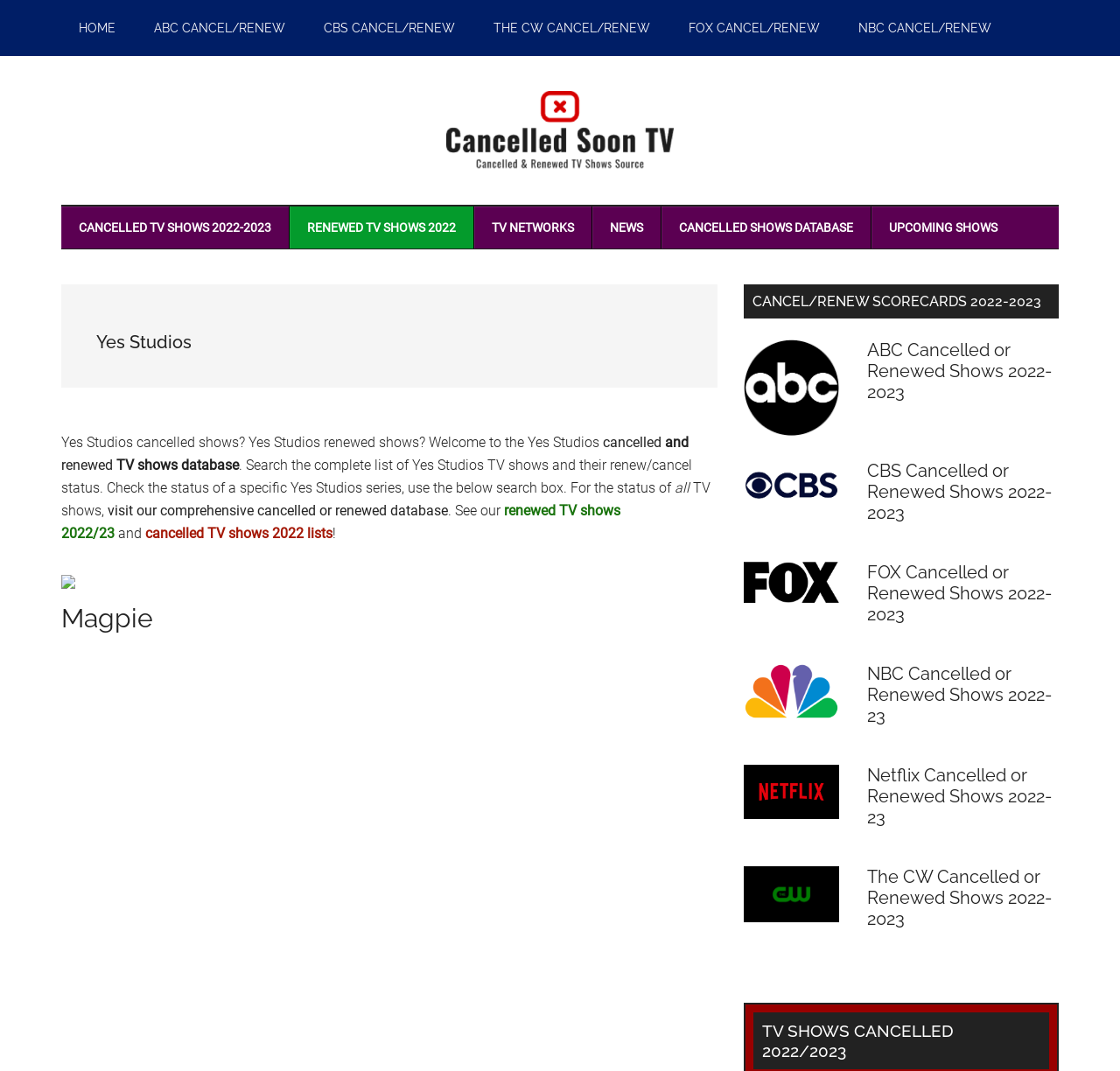What is the name of the TV studio?
Please provide a single word or phrase as your answer based on the screenshot.

Yes Studios